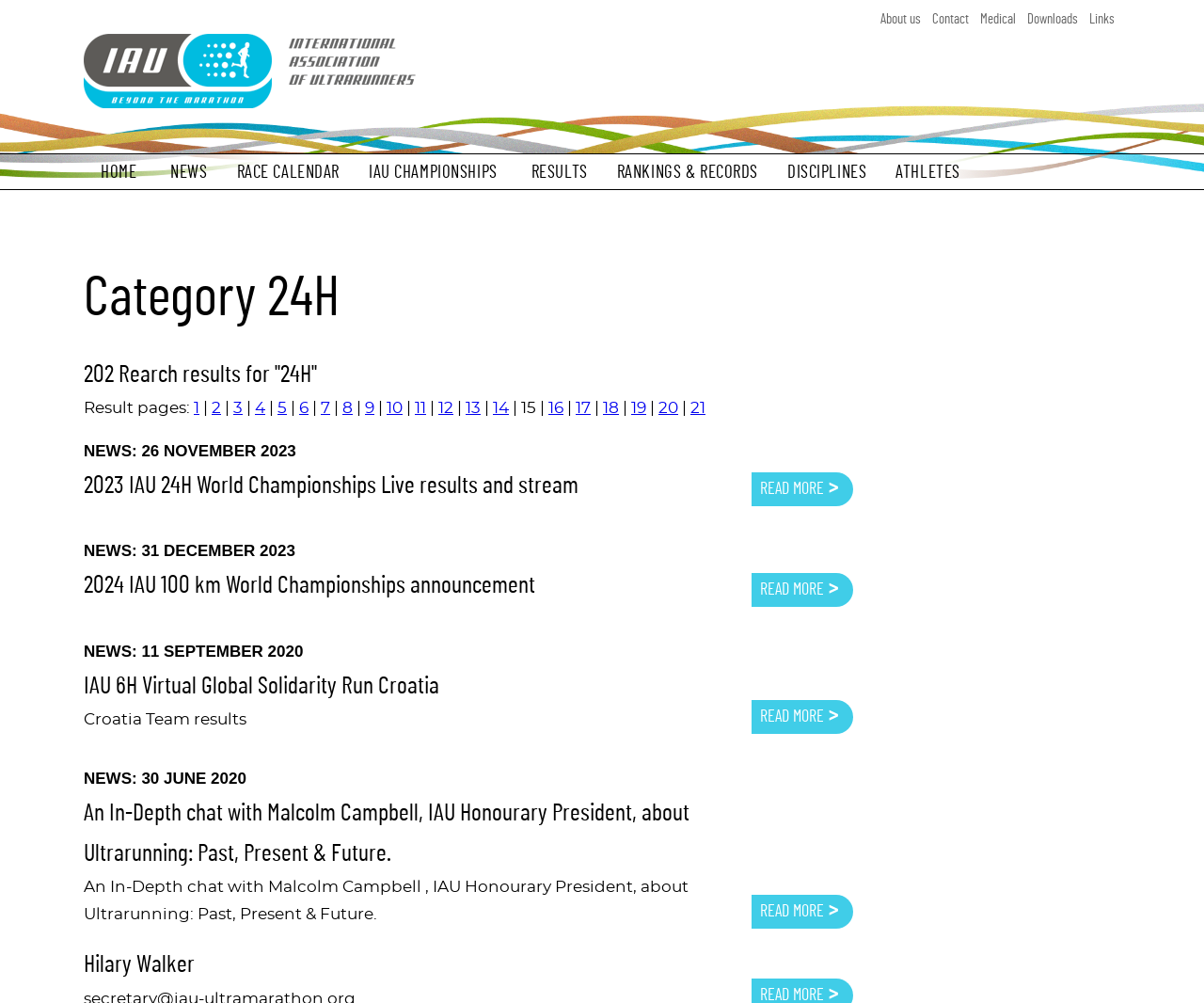Pinpoint the bounding box coordinates of the element you need to click to execute the following instruction: "Go to NEWS page". The bounding box should be represented by four float numbers between 0 and 1, in the format [left, top, right, bottom].

[0.128, 0.154, 0.182, 0.188]